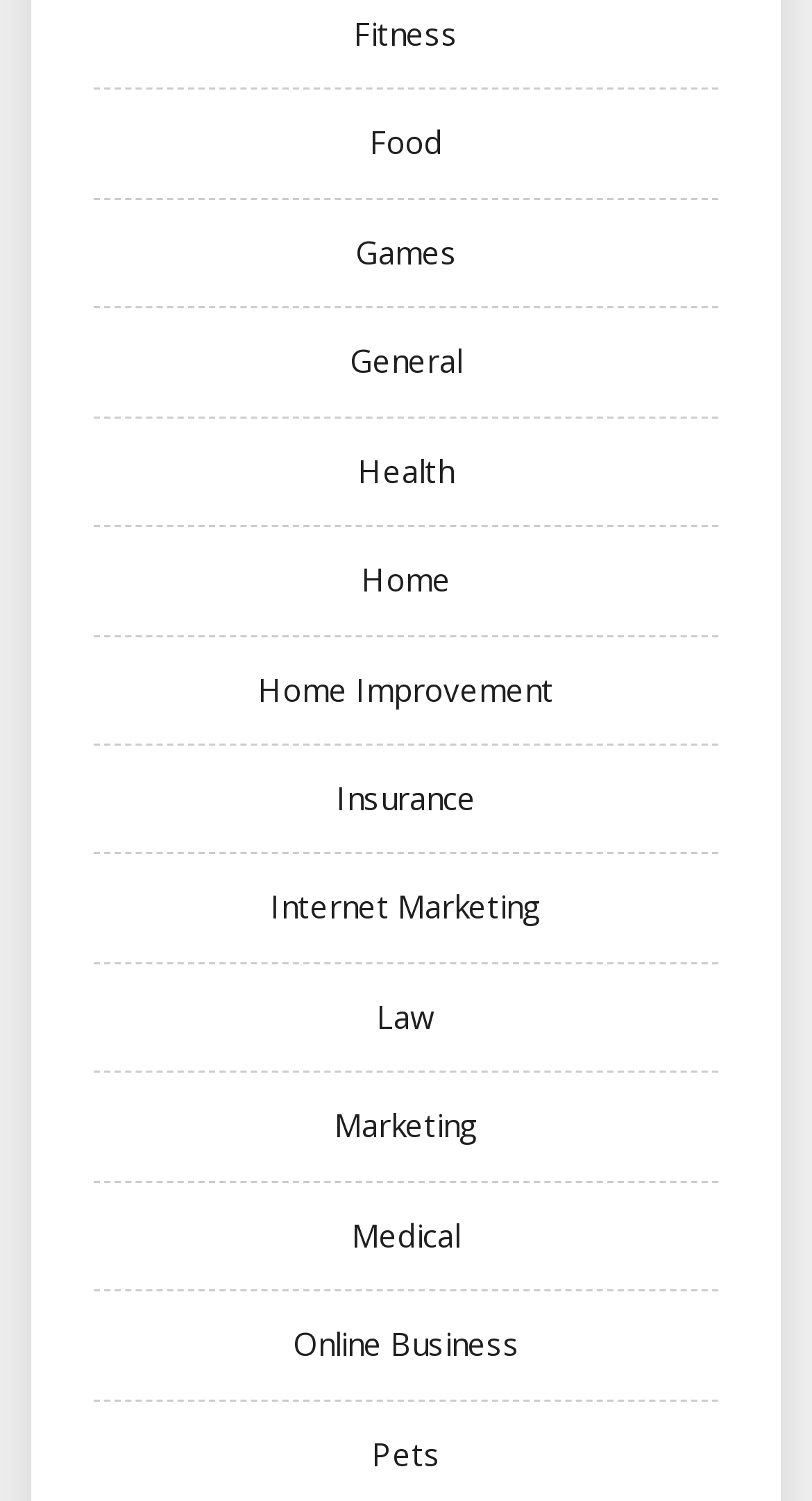Please provide the bounding box coordinates for the element that needs to be clicked to perform the following instruction: "browse Home Improvement". The coordinates should be given as four float numbers between 0 and 1, i.e., [left, top, right, bottom].

[0.318, 0.445, 0.682, 0.473]